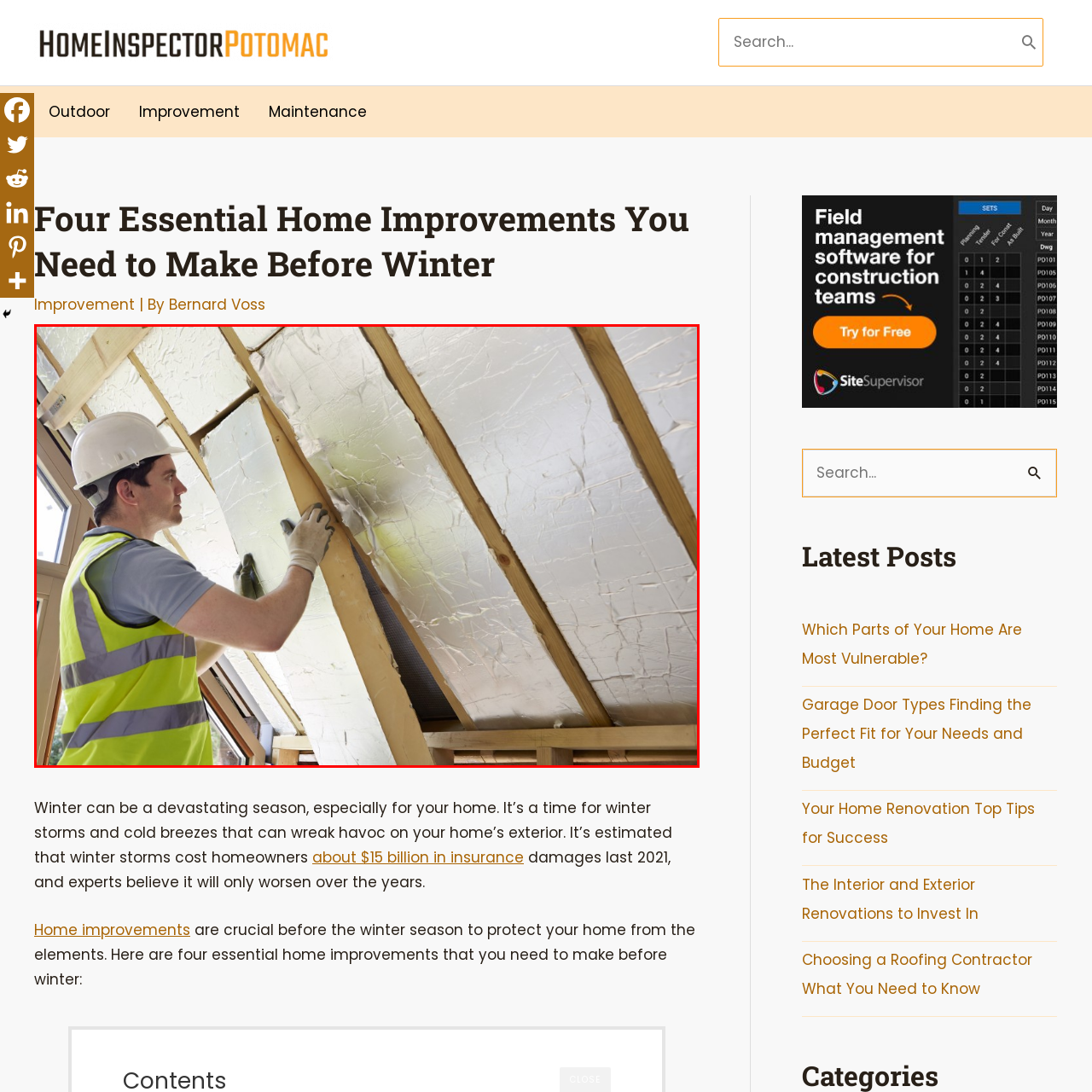What is the source of light in the attic space?
Look closely at the part of the image outlined in red and give a one-word or short phrase answer.

Natural light